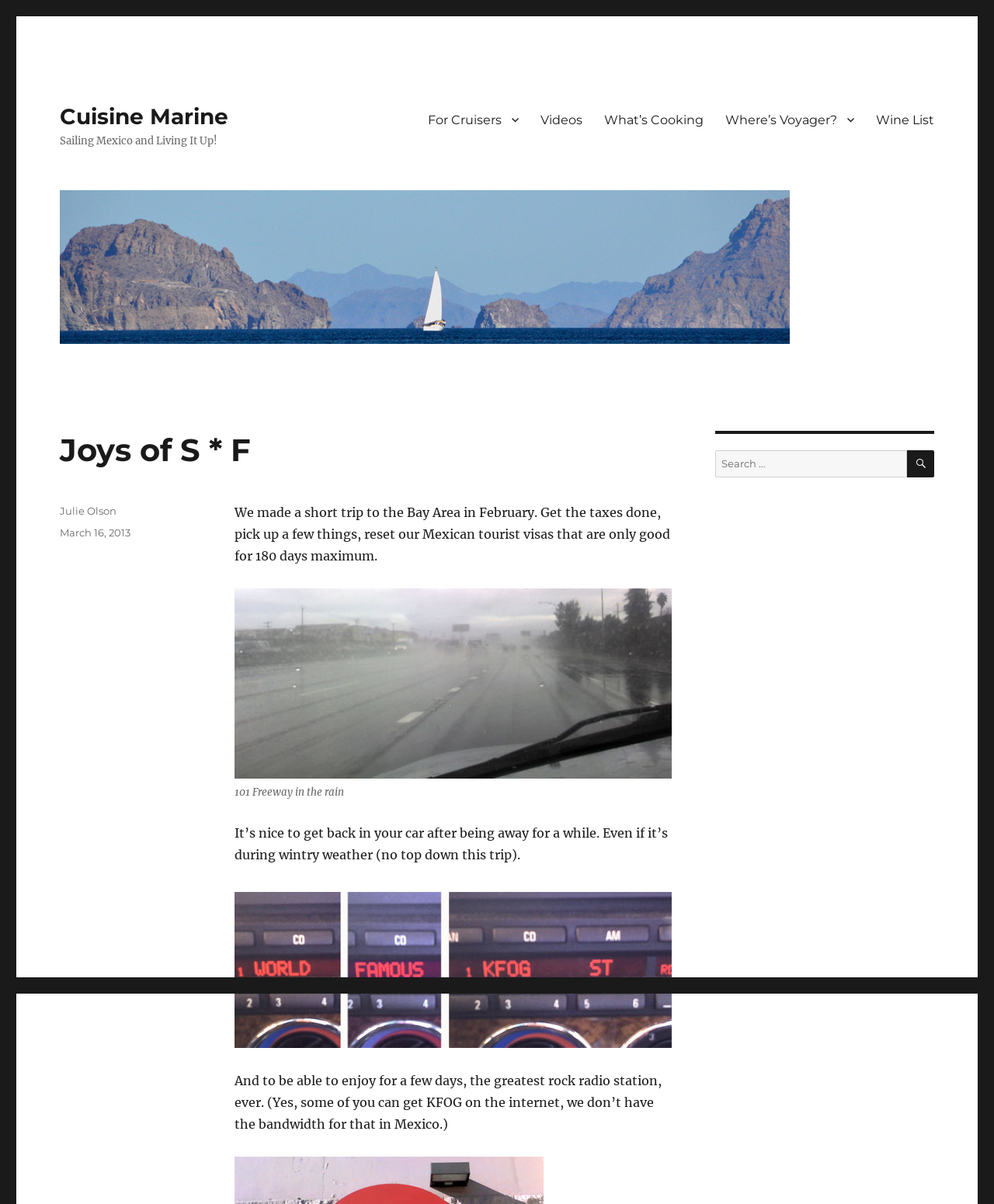Find the bounding box of the UI element described as follows: "Videos".

[0.533, 0.086, 0.597, 0.113]